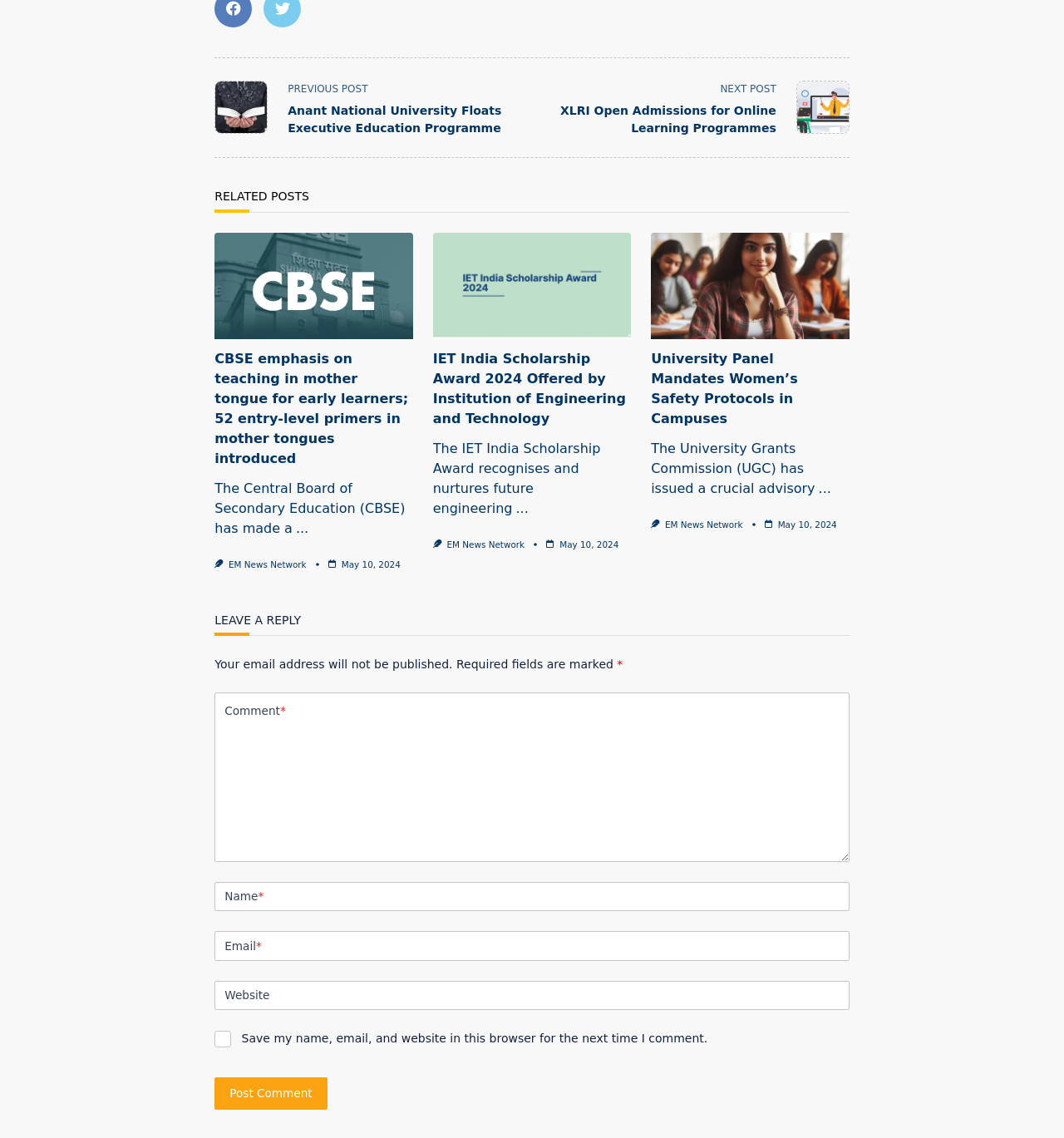Identify the bounding box for the described UI element: "parent_node: Email aria-describedby="email-notes" name="email"".

[0.202, 0.818, 0.798, 0.844]